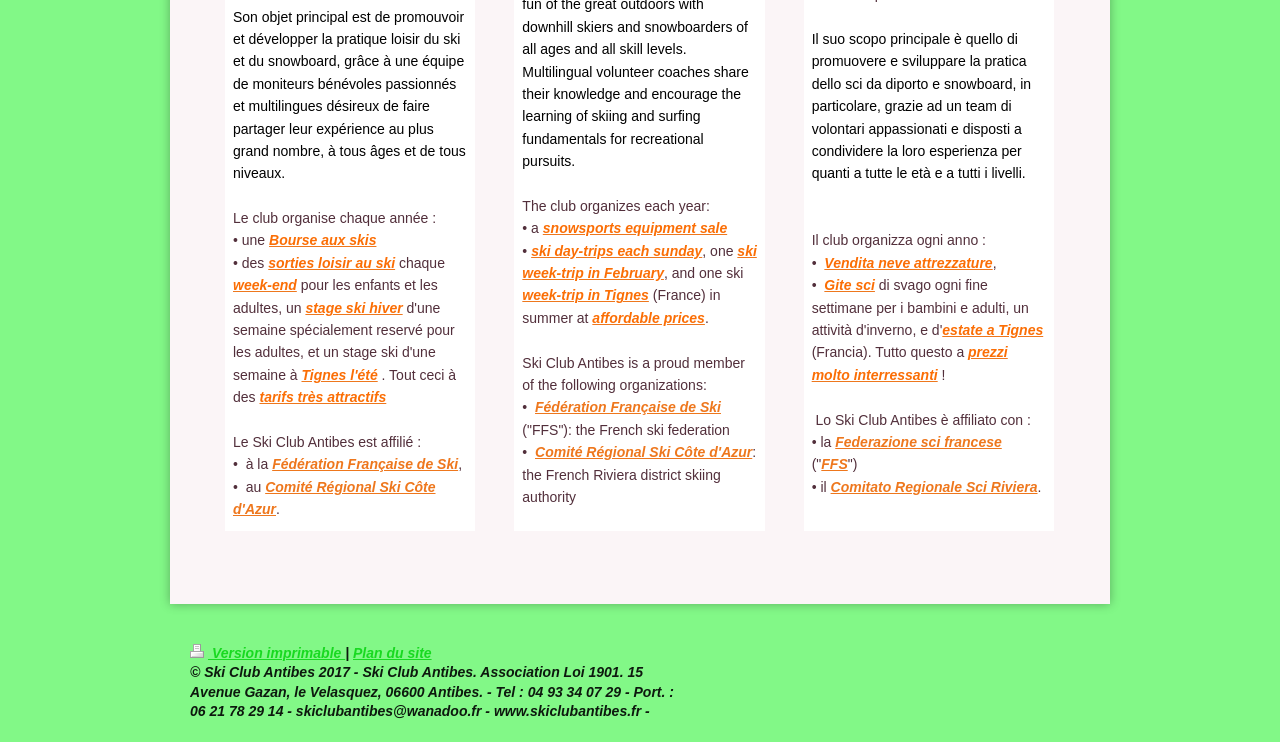Determine the bounding box coordinates of the section to be clicked to follow the instruction: "Explore 'tarifs très attractifs'". The coordinates should be given as four float numbers between 0 and 1, formatted as [left, top, right, bottom].

[0.203, 0.525, 0.302, 0.546]